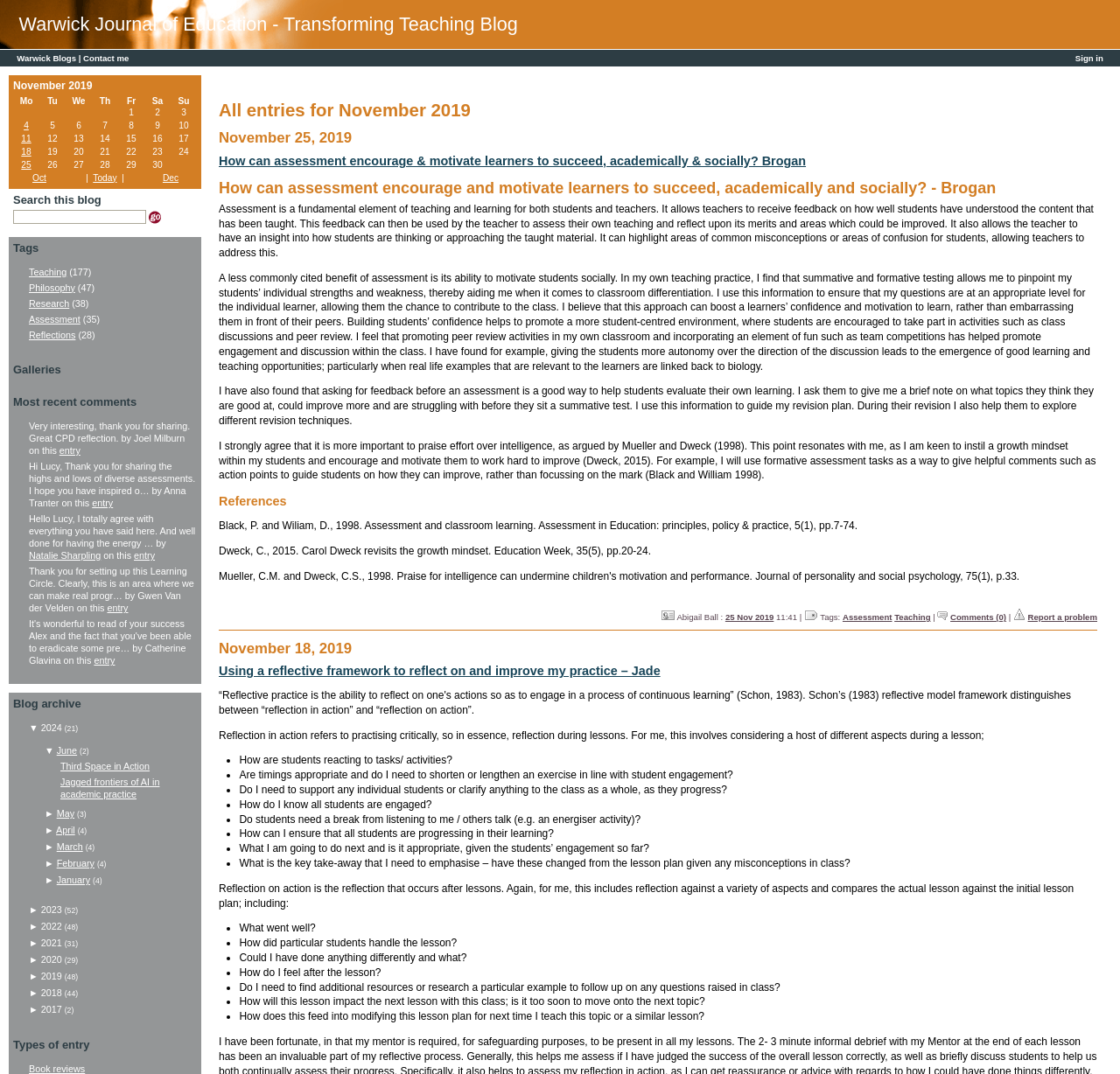Can you specify the bounding box coordinates for the region that should be clicked to fulfill this instruction: "Click on the tag 'Assessment'".

[0.752, 0.57, 0.796, 0.579]